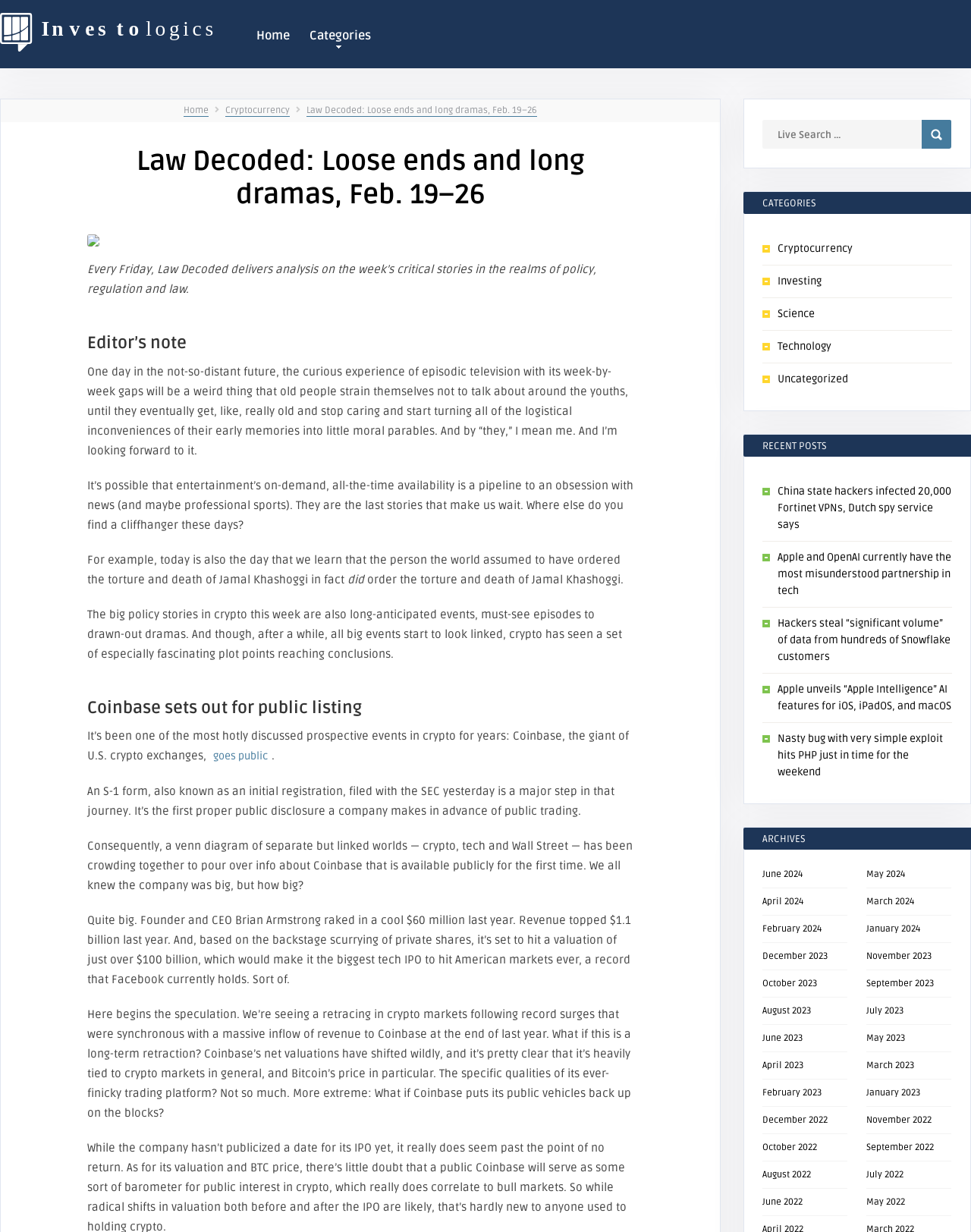Find the bounding box coordinates of the UI element according to this description: "May 2023".

[0.892, 0.838, 0.933, 0.847]